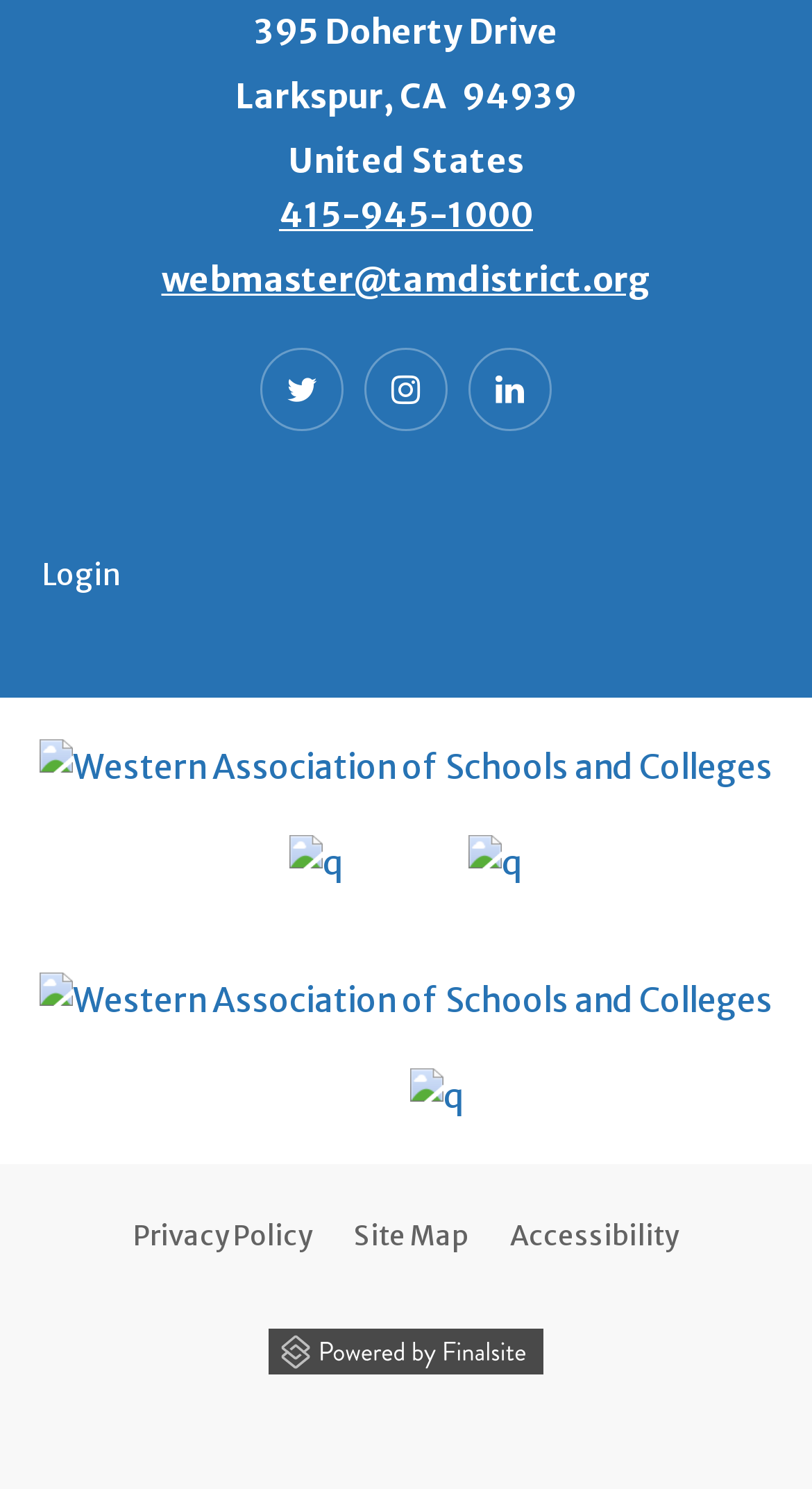Determine the bounding box coordinates for the area you should click to complete the following instruction: "View the Privacy Policy".

[0.138, 0.796, 0.41, 0.864]